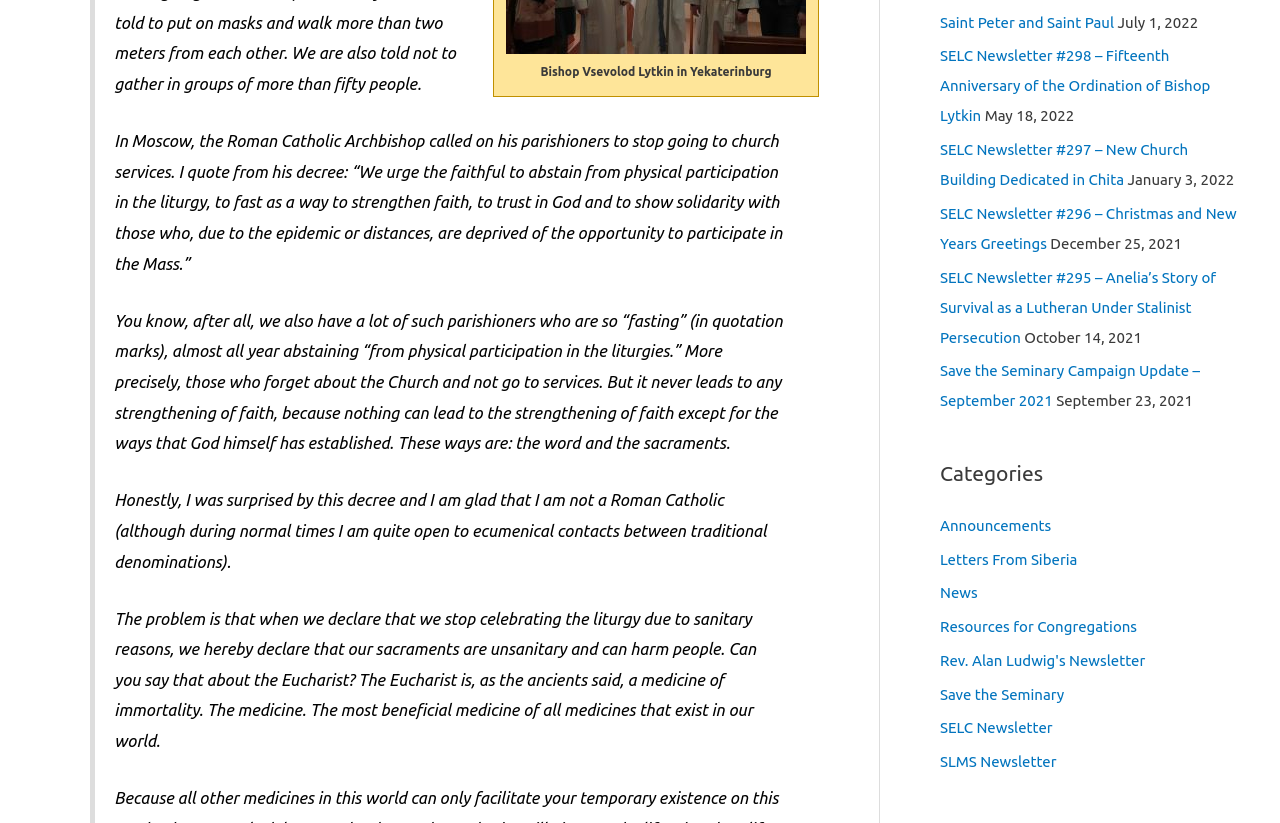Show the bounding box coordinates for the HTML element described as: "SELC Newsletter".

[0.734, 0.874, 0.822, 0.895]